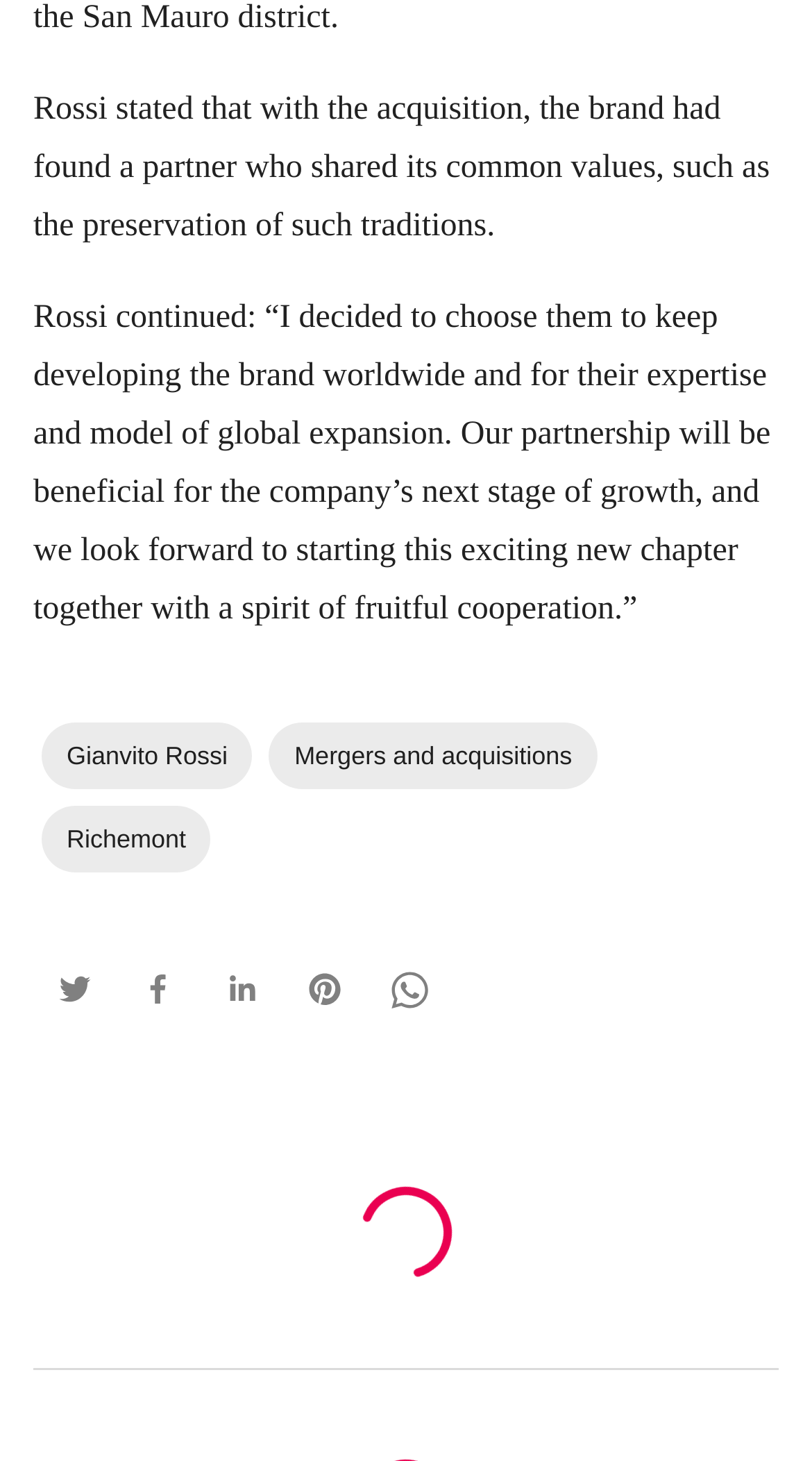Please find the bounding box coordinates of the section that needs to be clicked to achieve this instruction: "Share on Facebook".

[0.144, 0.648, 0.246, 0.705]